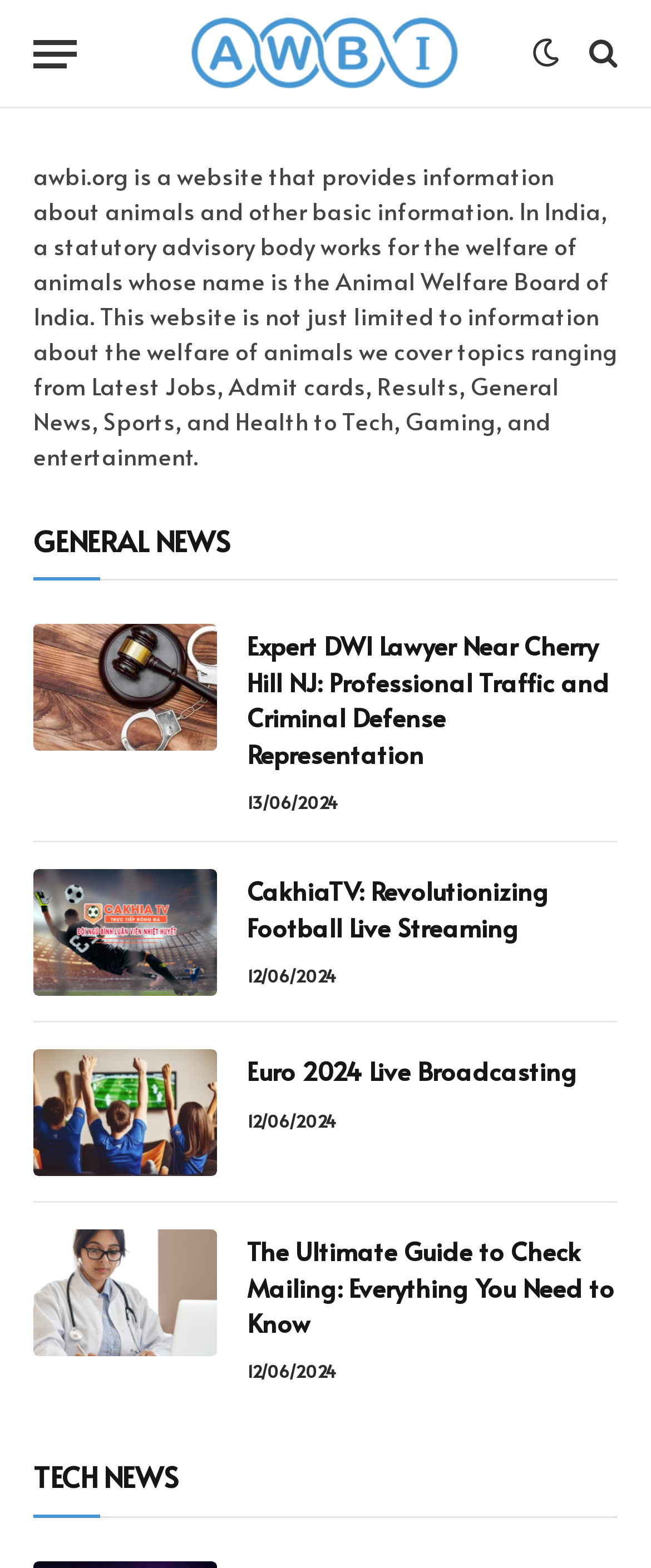Indicate the bounding box coordinates of the element that needs to be clicked to satisfy the following instruction: "Click the menu button". The coordinates should be four float numbers between 0 and 1, i.e., [left, top, right, bottom].

[0.051, 0.011, 0.118, 0.058]